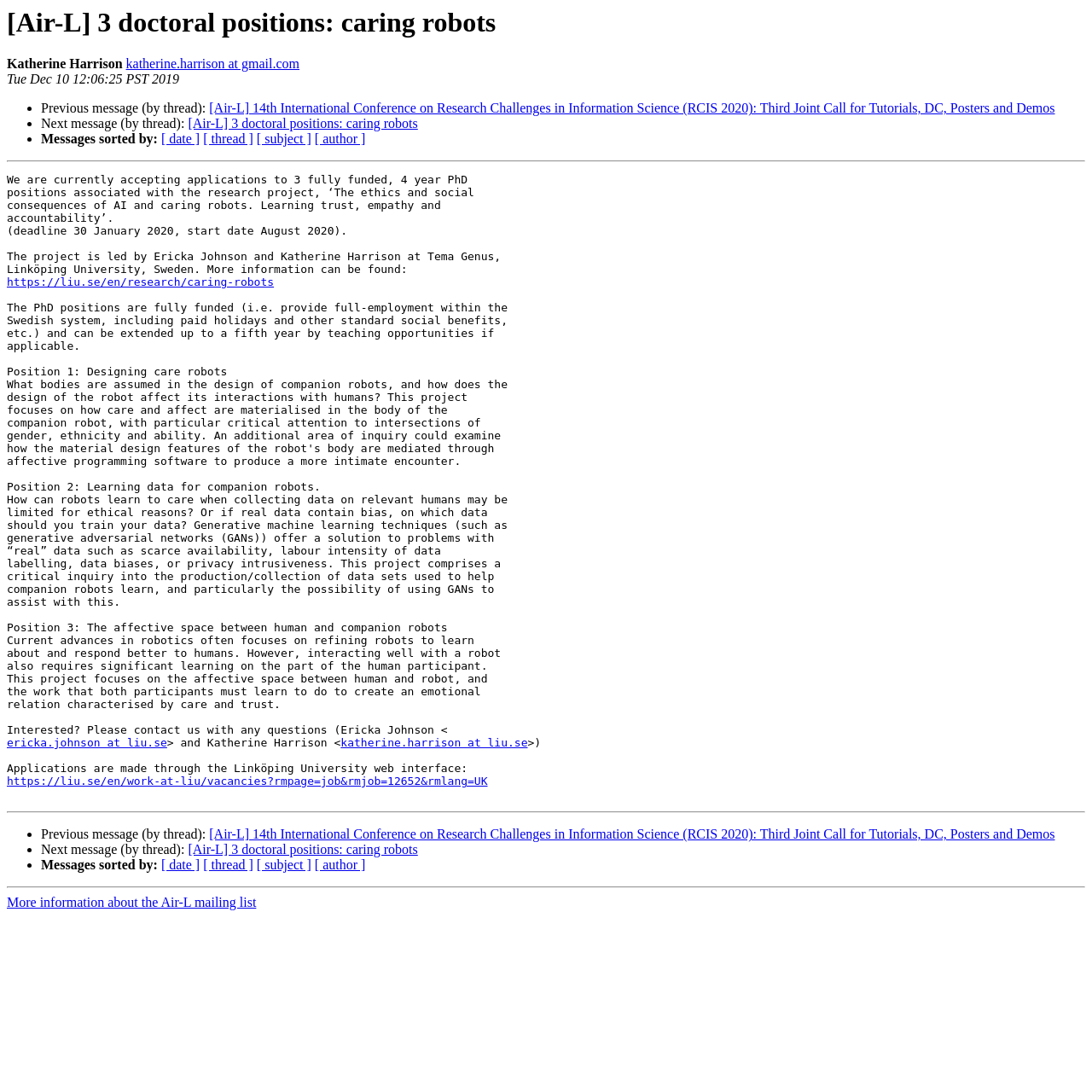Find the bounding box of the element with the following description: "katherine.harrison at liu.se". The coordinates must be four float numbers between 0 and 1, formatted as [left, top, right, bottom].

[0.312, 0.675, 0.483, 0.686]